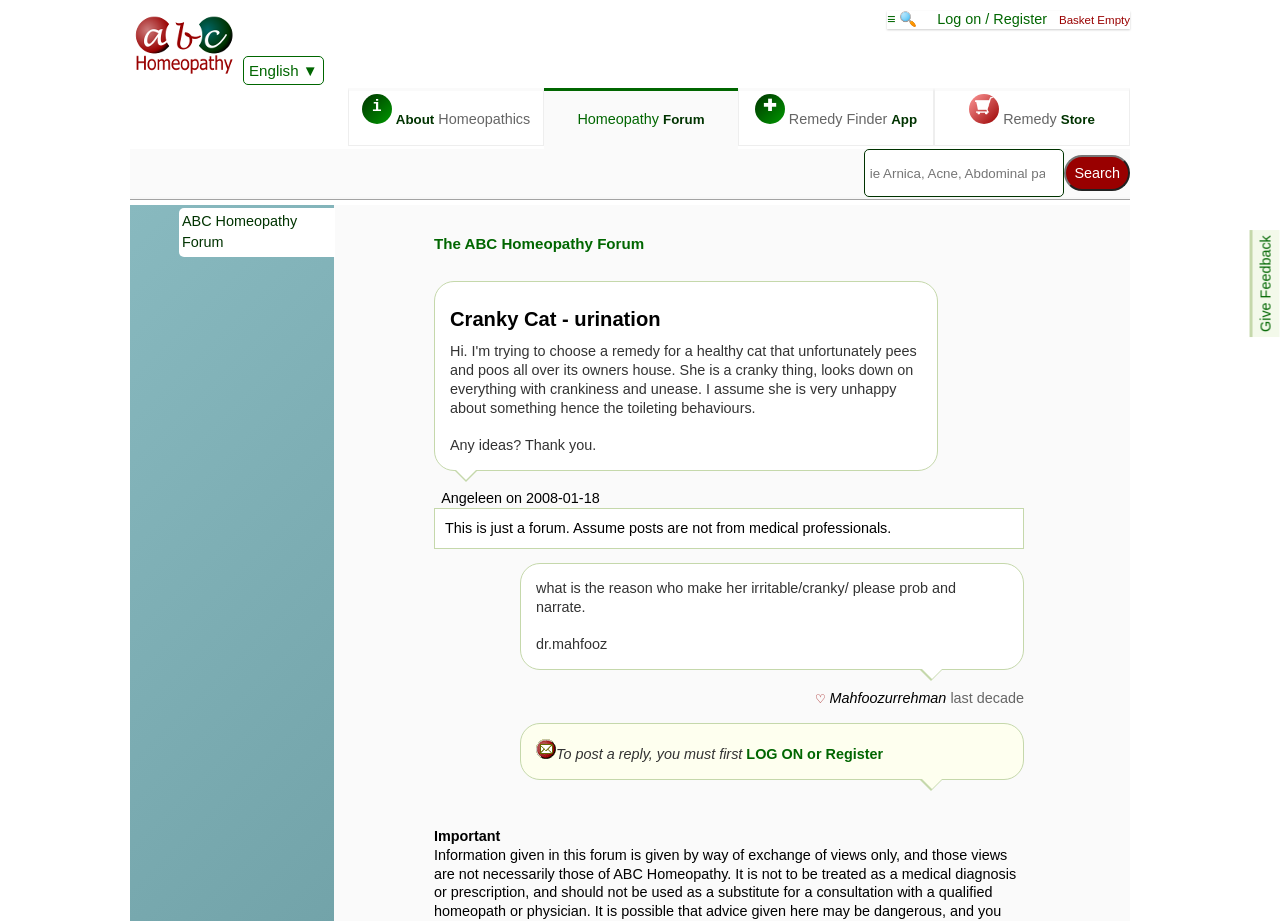Elaborate on the information and visuals displayed on the webpage.

The webpage appears to be a forum discussion page on the topic of homeopathy, specifically about a cranky cat with urination issues. At the top left, there is a logo image and a link to the homepage. Next to the logo, there is a link to switch the language to English. On the top right, there are several links, including "Log on / Register", "Basket Empty", and a search box with a search button.

Below the top navigation bar, there is a heading that reads "The ABC Homeopathy Forum". Underneath, there is a subheading that says "Cranky Cat - urination". The main content of the page is a discussion thread, where users have posted their comments and replies. The first post is from Angeleen, dated 2008-01-18, and it asks for ideas on how to help a cranky cat with urination issues.

There are several replies to this post, including one from dr.mahfooz, who asks about the reason behind the cat's irritability. Another user, Mahfoozurrehman, has replied to this question. The discussion continues with more posts and replies.

At the bottom of the page, there is a button to post a reply, but it requires users to log on or register first. There is also a note that reminds users that the forum is not a substitute for professional medical advice.